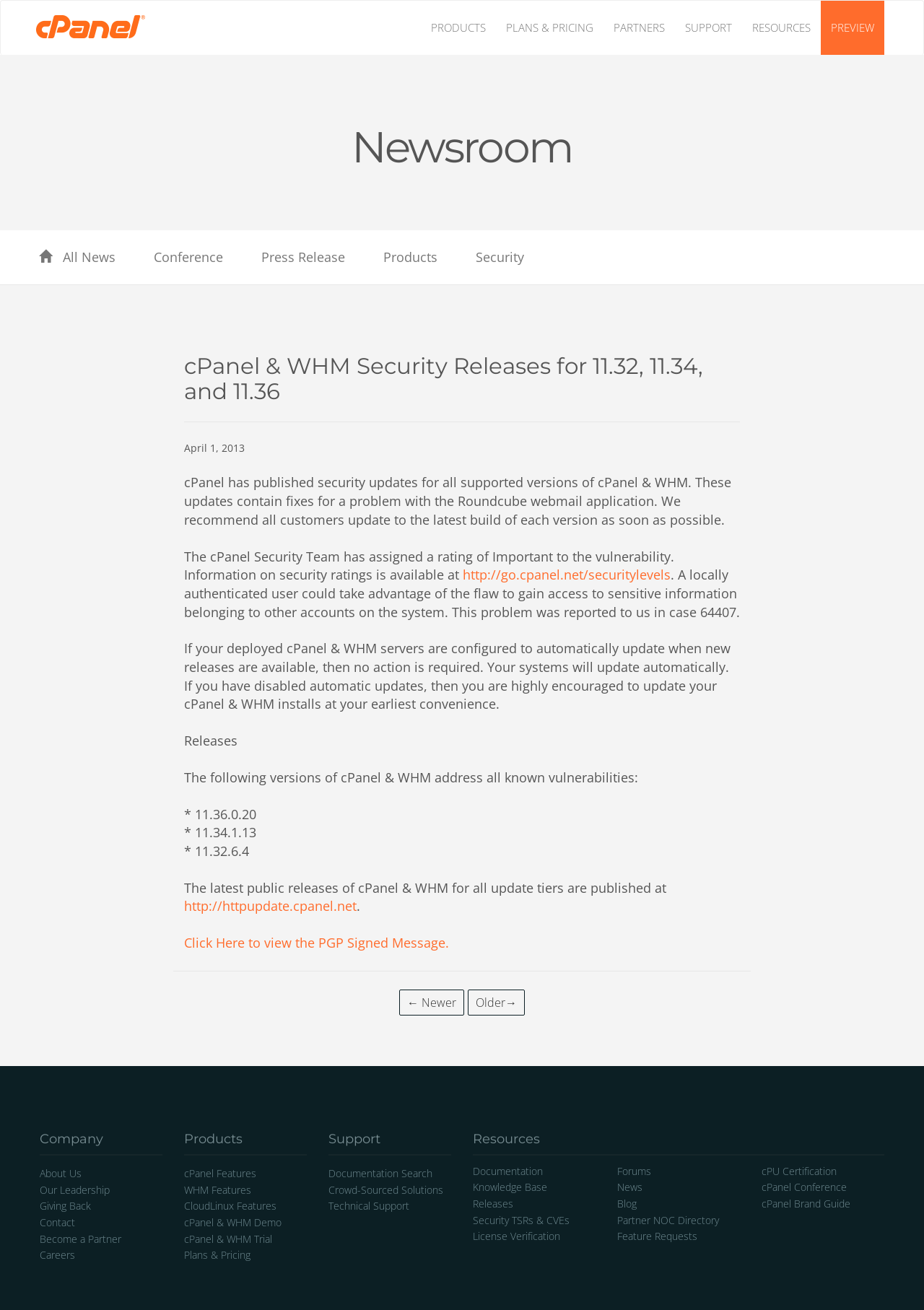Locate the bounding box coordinates of the area you need to click to fulfill this instruction: 'Read the 'cPanel & WHM Security Releases for 11.32, 11.34, and 11.36' article'. The coordinates must be in the form of four float numbers ranging from 0 to 1: [left, top, right, bottom].

[0.199, 0.27, 0.801, 0.322]